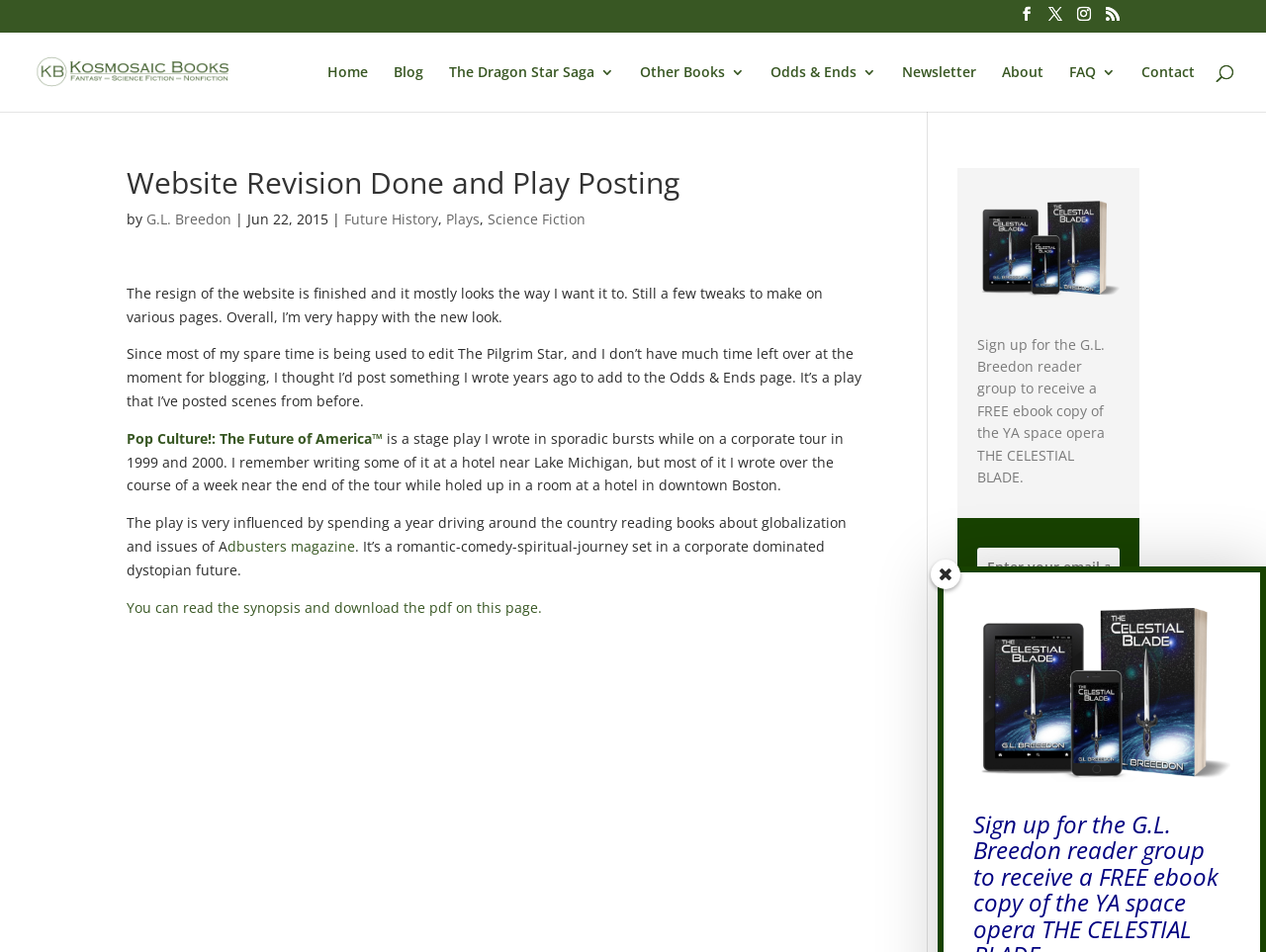Respond to the question below with a single word or phrase:
What is the purpose of the searchbox?

To search the website